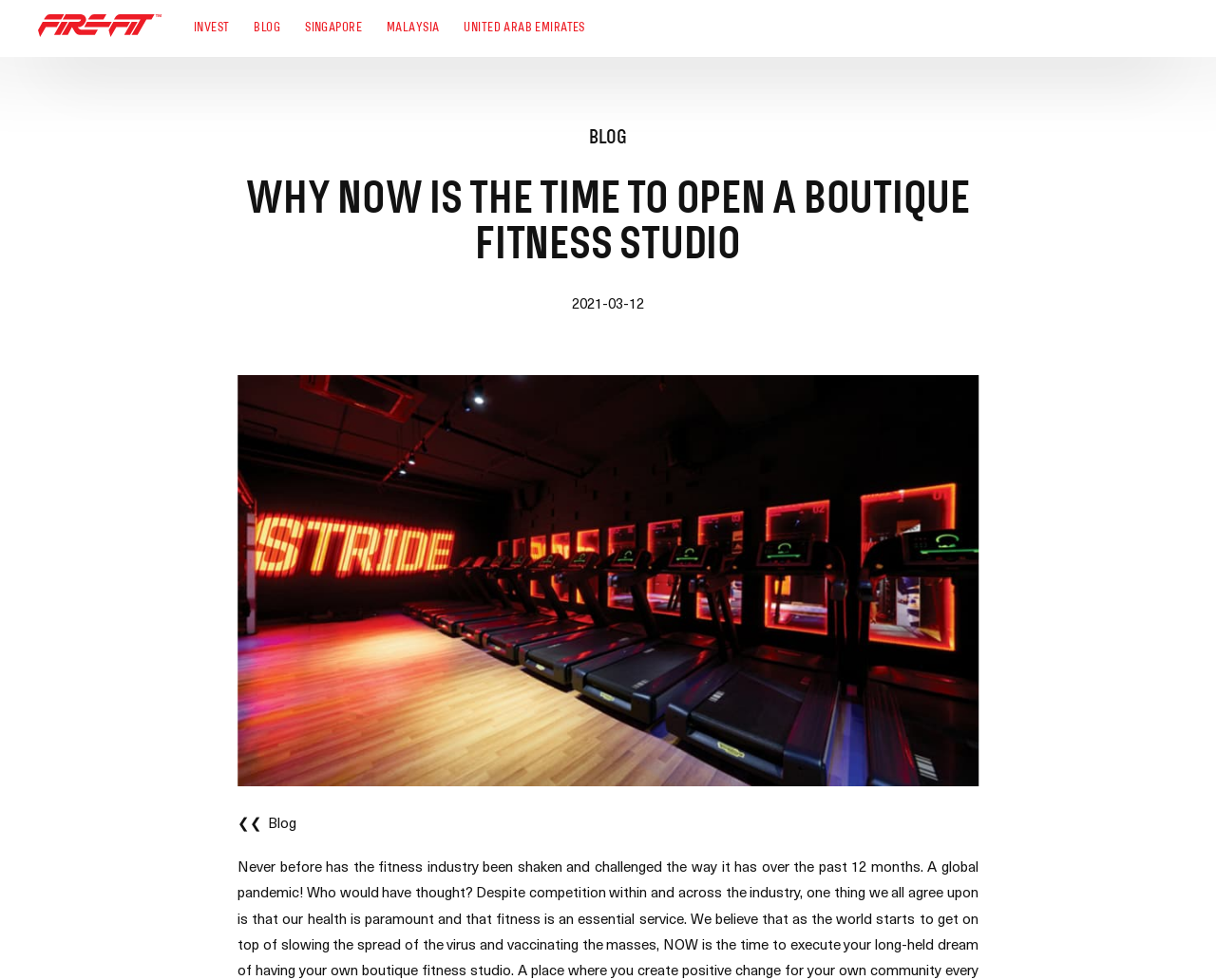Can you provide the bounding box coordinates for the element that should be clicked to implement the instruction: "Read the blog"?

[0.165, 0.131, 0.835, 0.153]